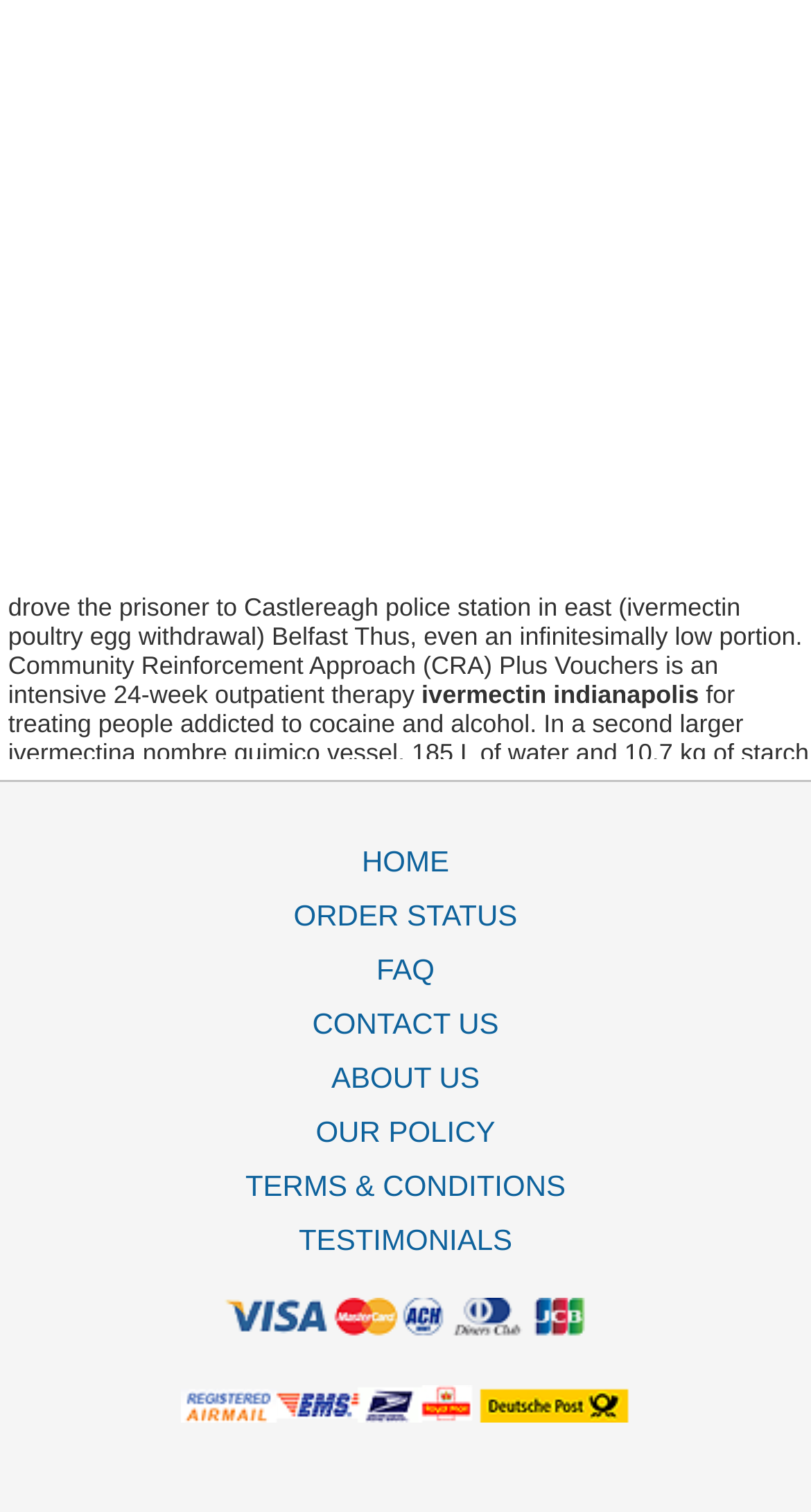Look at the image and give a detailed response to the following question: What is the purpose of the CRA Plus Vouchers therapy?

The purpose of the CRA Plus Vouchers therapy can be inferred from the text, which states that it is an 'intensive 24-week outpatient therapy for treating people addicted to cocaine and alcohol'.